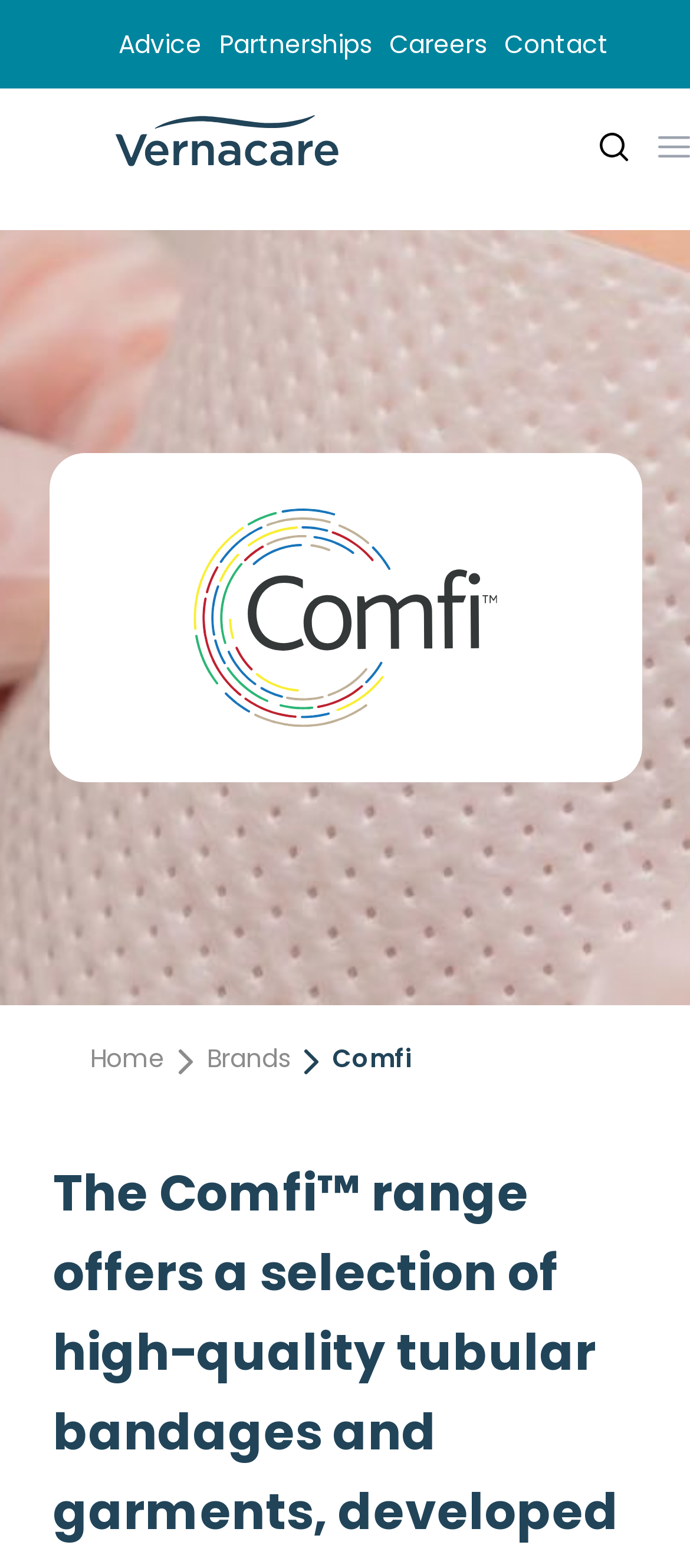Please provide a detailed answer to the question below by examining the image:
What is the topmost link on the webpage?

By analyzing the bounding box coordinates, I found that the link 'Advice' has the smallest y1 value (0.016) among all links, indicating it is the topmost link on the webpage.